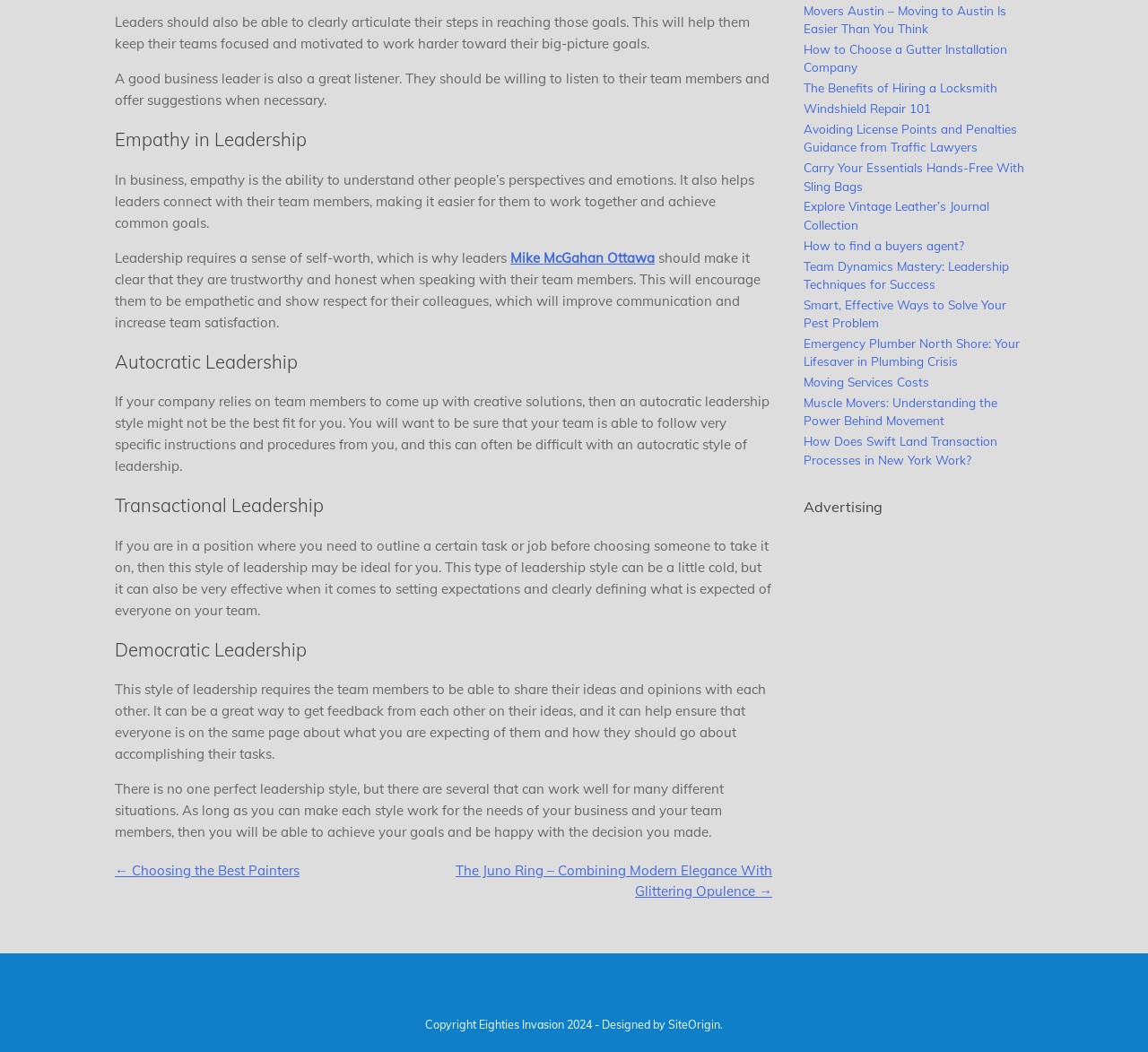Given the description: "← Choosing the Best Painters", determine the bounding box coordinates of the UI element. The coordinates should be formatted as four float numbers between 0 and 1, [left, top, right, bottom].

[0.1, 0.819, 0.261, 0.836]